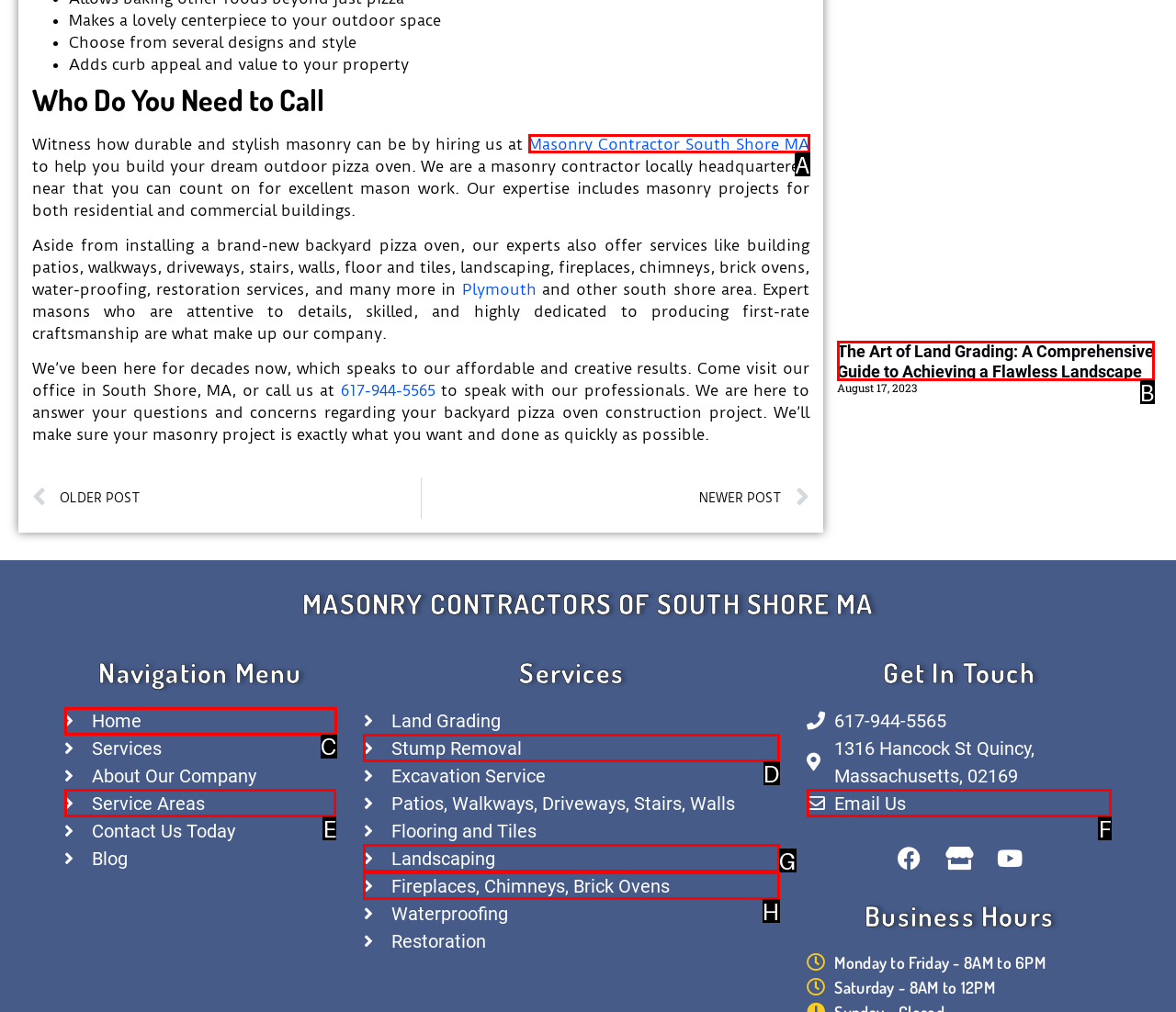Tell me the letter of the UI element I should click to accomplish the task: Visit the 'Home' page based on the choices provided in the screenshot.

C